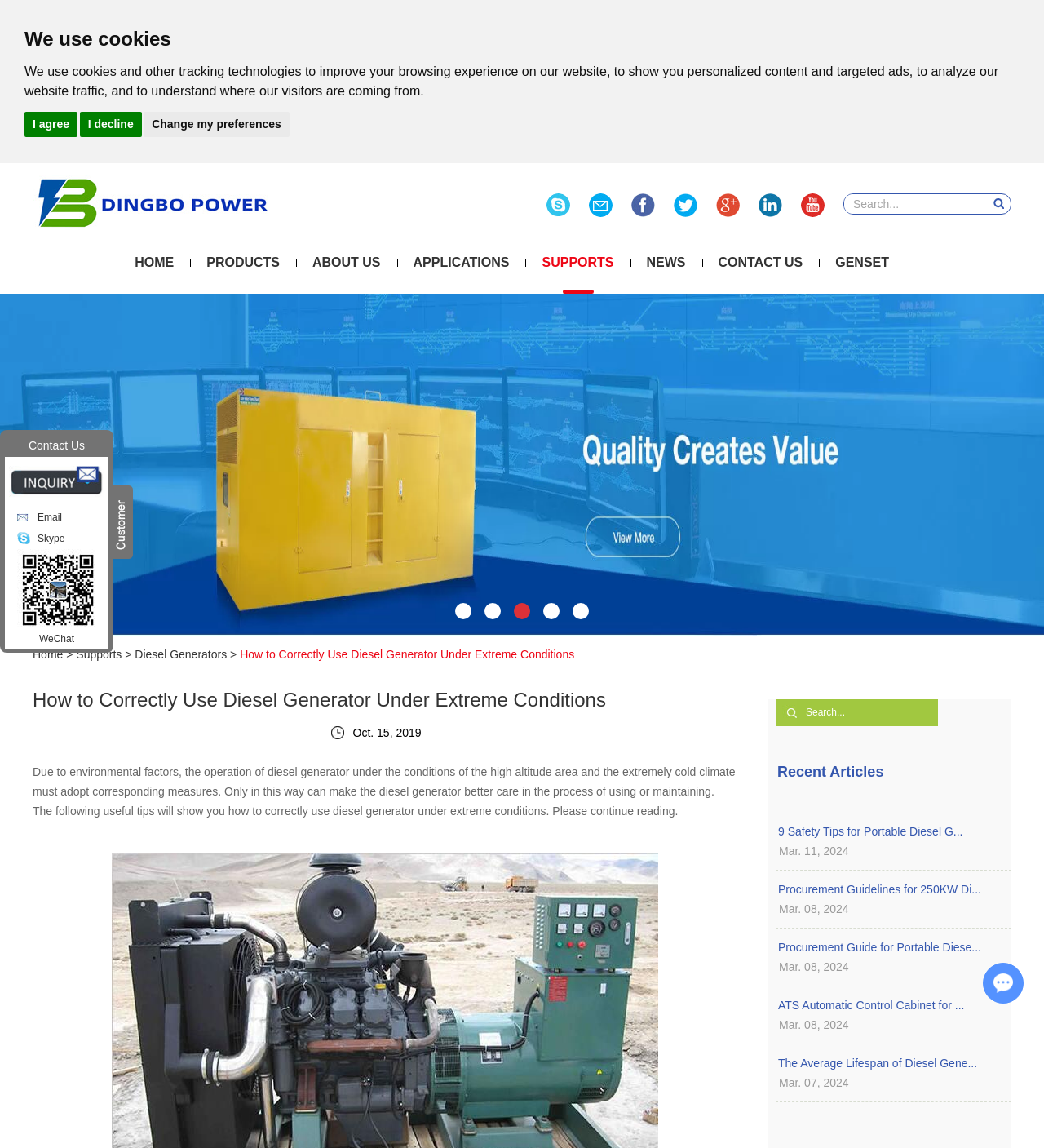Locate the bounding box of the UI element based on this description: "WeChat". Provide four float numbers between 0 and 1 as [left, top, right, bottom].

[0.005, 0.478, 0.104, 0.561]